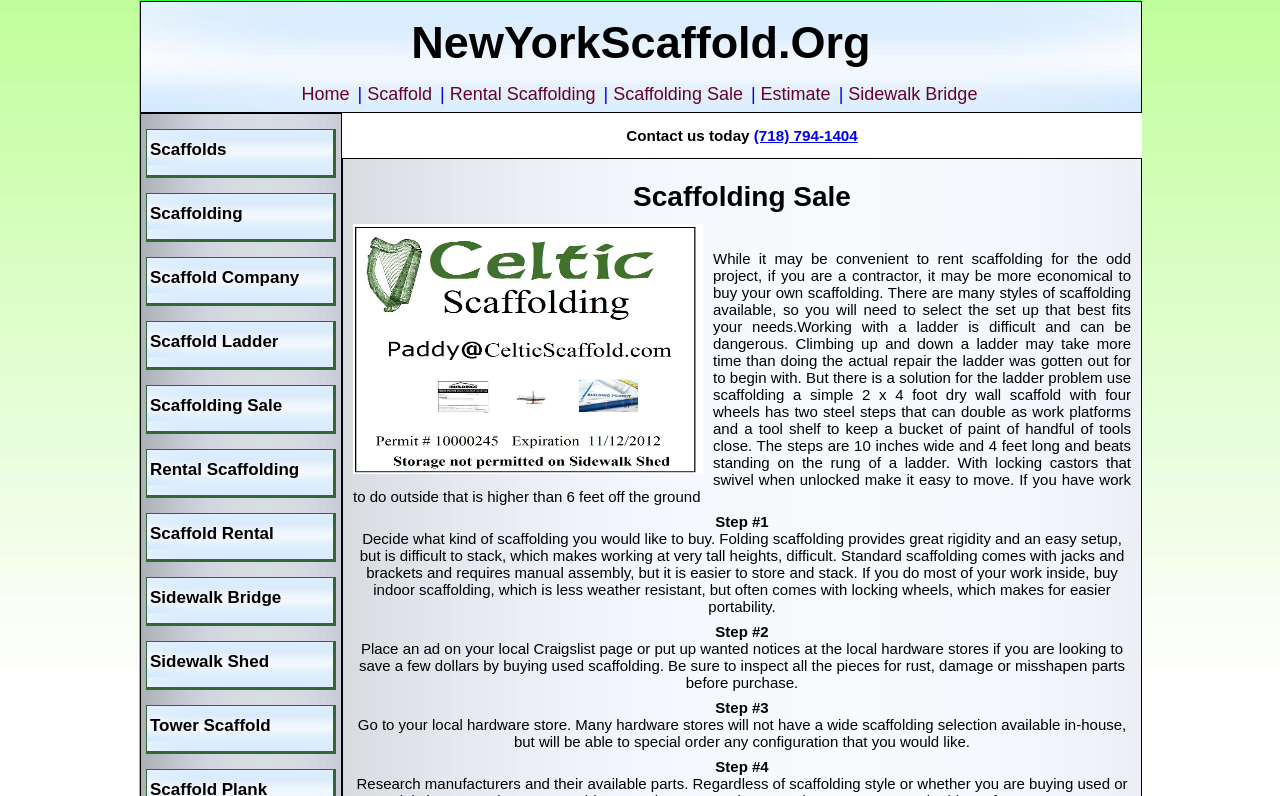Identify the bounding box coordinates of the section that should be clicked to achieve the task described: "Click on the 'Estimate' link".

[0.594, 0.106, 0.649, 0.131]